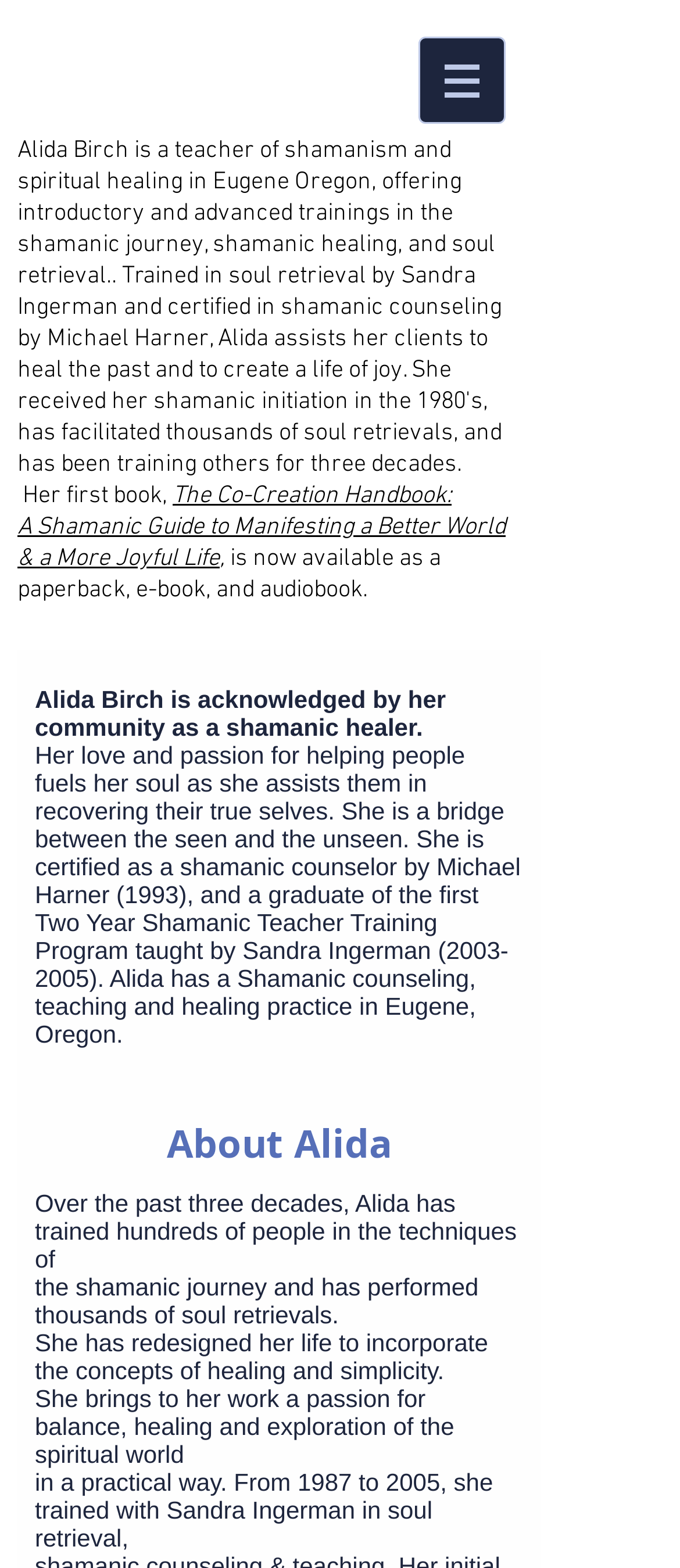Where is Alida Birch's practice located?
Please provide a single word or phrase as your answer based on the screenshot.

Eugene, Oregon